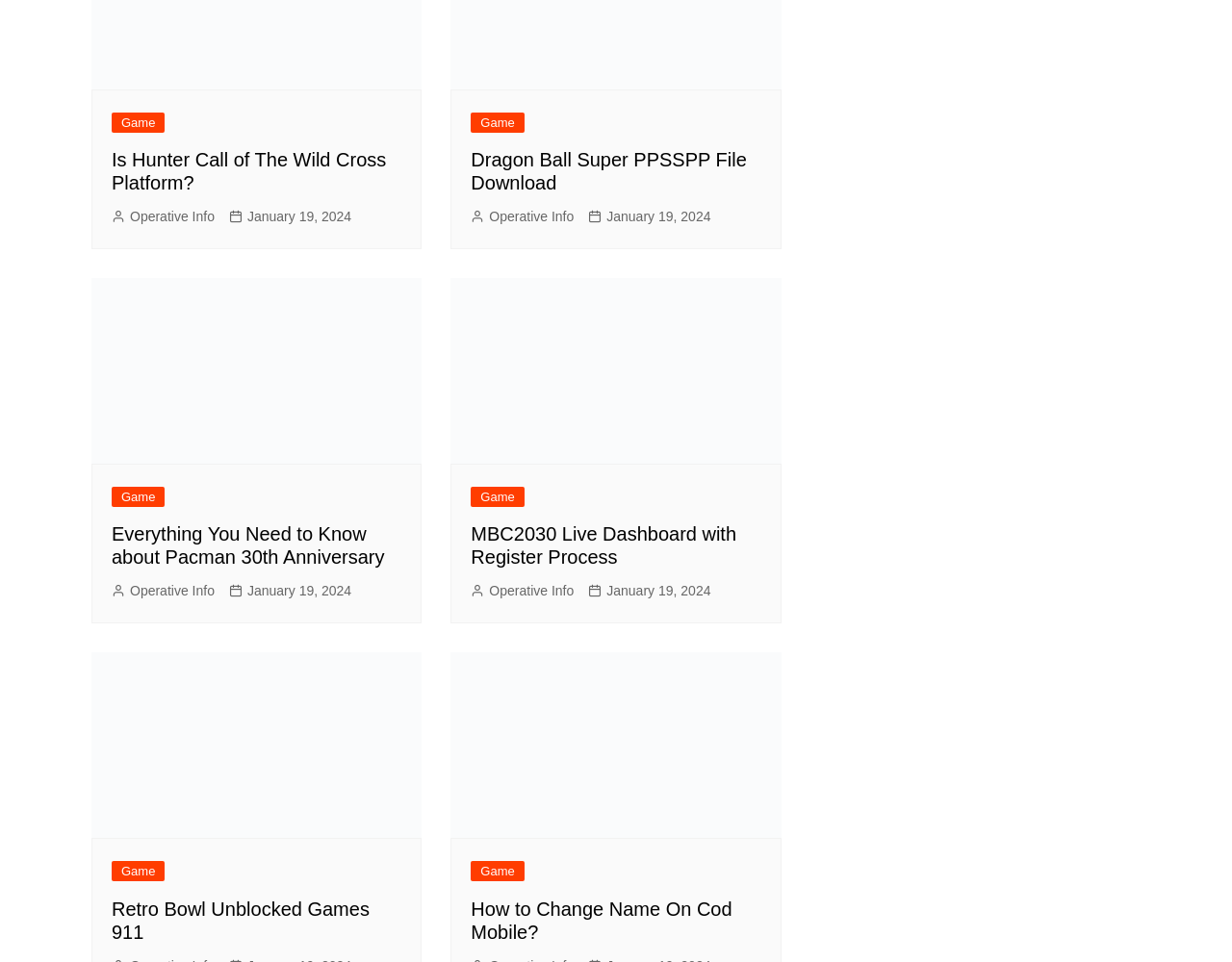Using the provided description Operative Info, find the bounding box coordinates for the UI element. Provide the coordinates in (top-left x, top-left y, bottom-right x, bottom-right y) format, ensuring all values are between 0 and 1.

[0.091, 0.214, 0.174, 0.237]